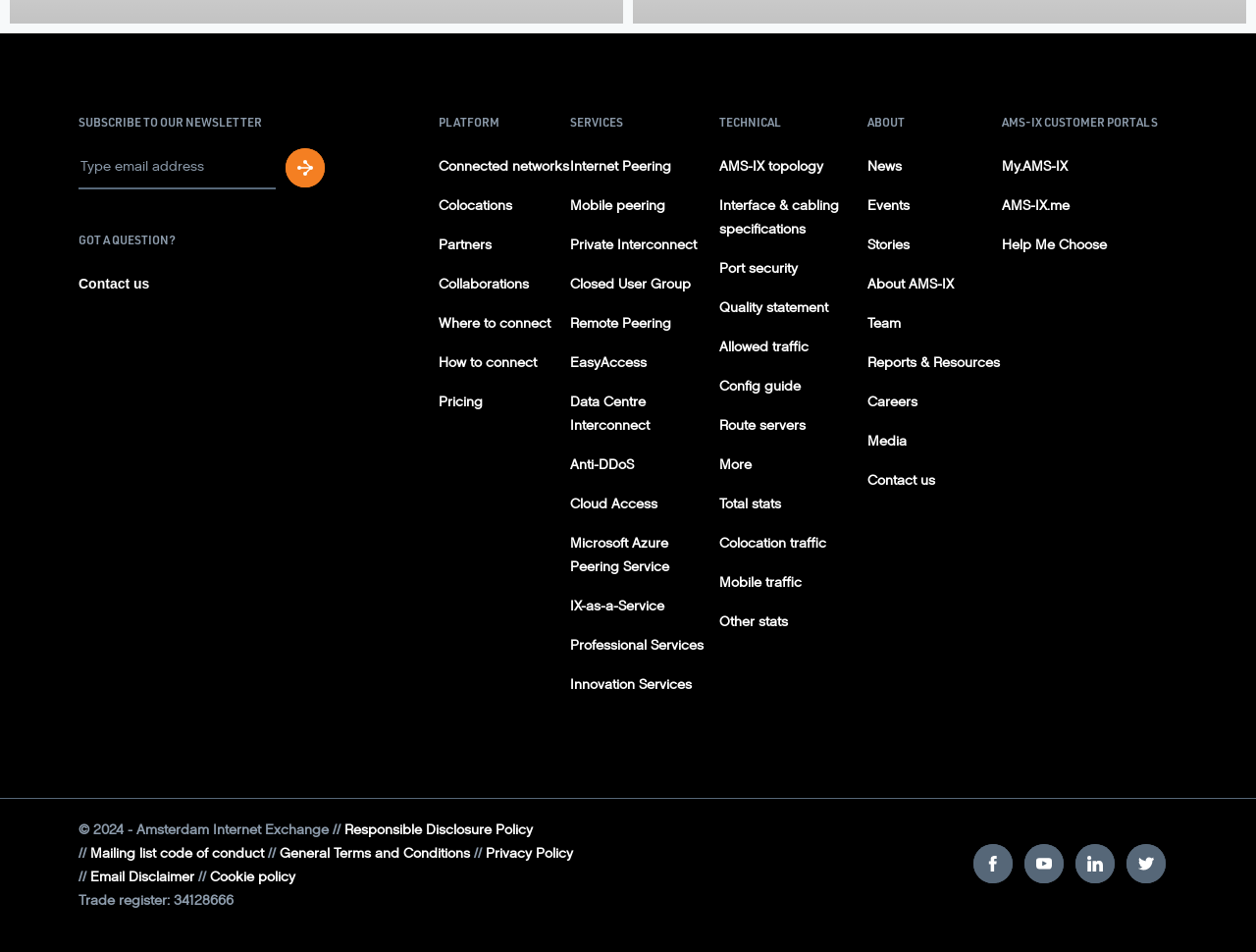Provide the bounding box coordinates of the HTML element this sentence describes: "General Terms and Conditions".

[0.213, 0.885, 0.377, 0.909]